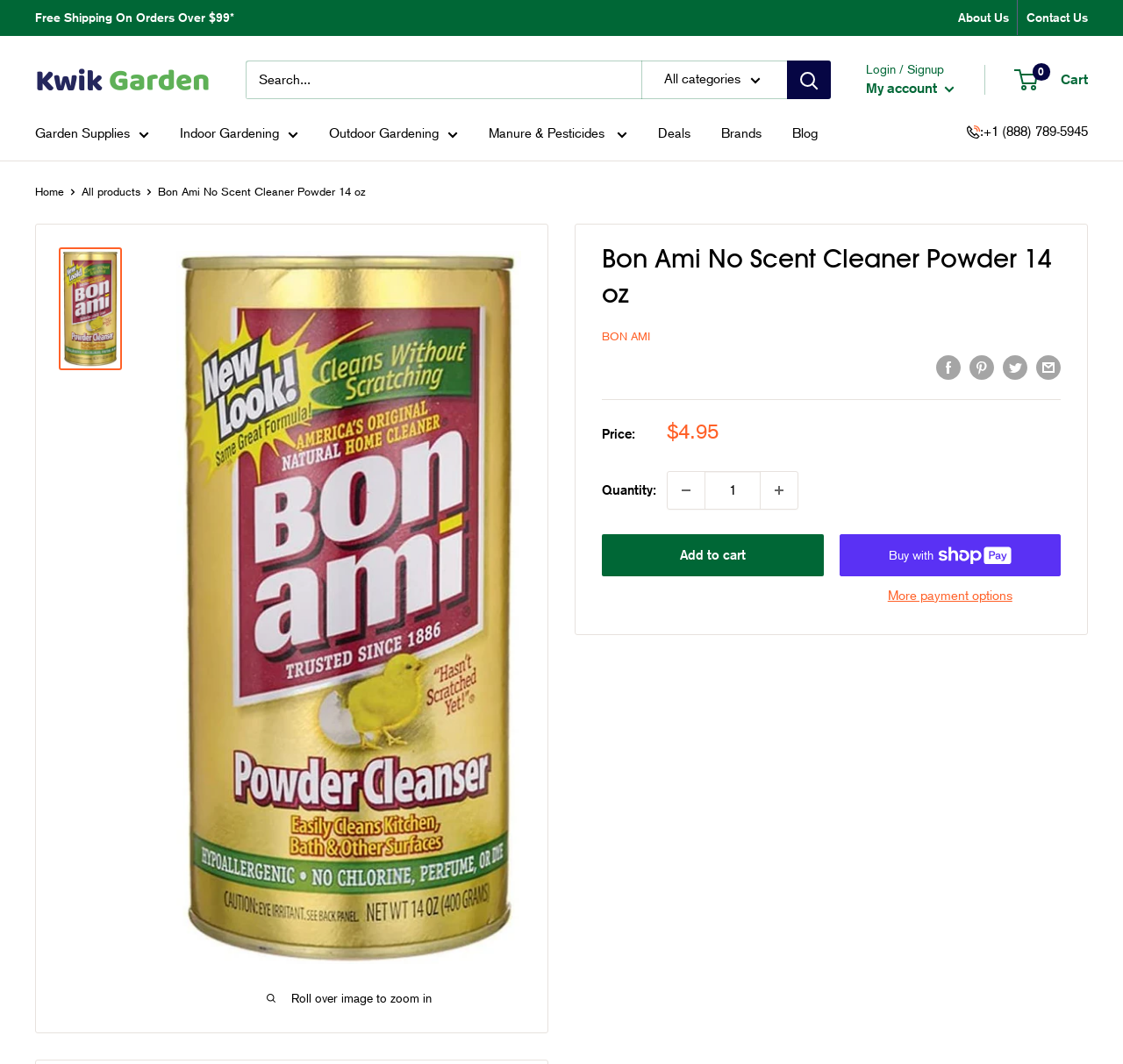Respond to the following query with just one word or a short phrase: 
What is the phone number for customer support?

+1 (888) 789-5945